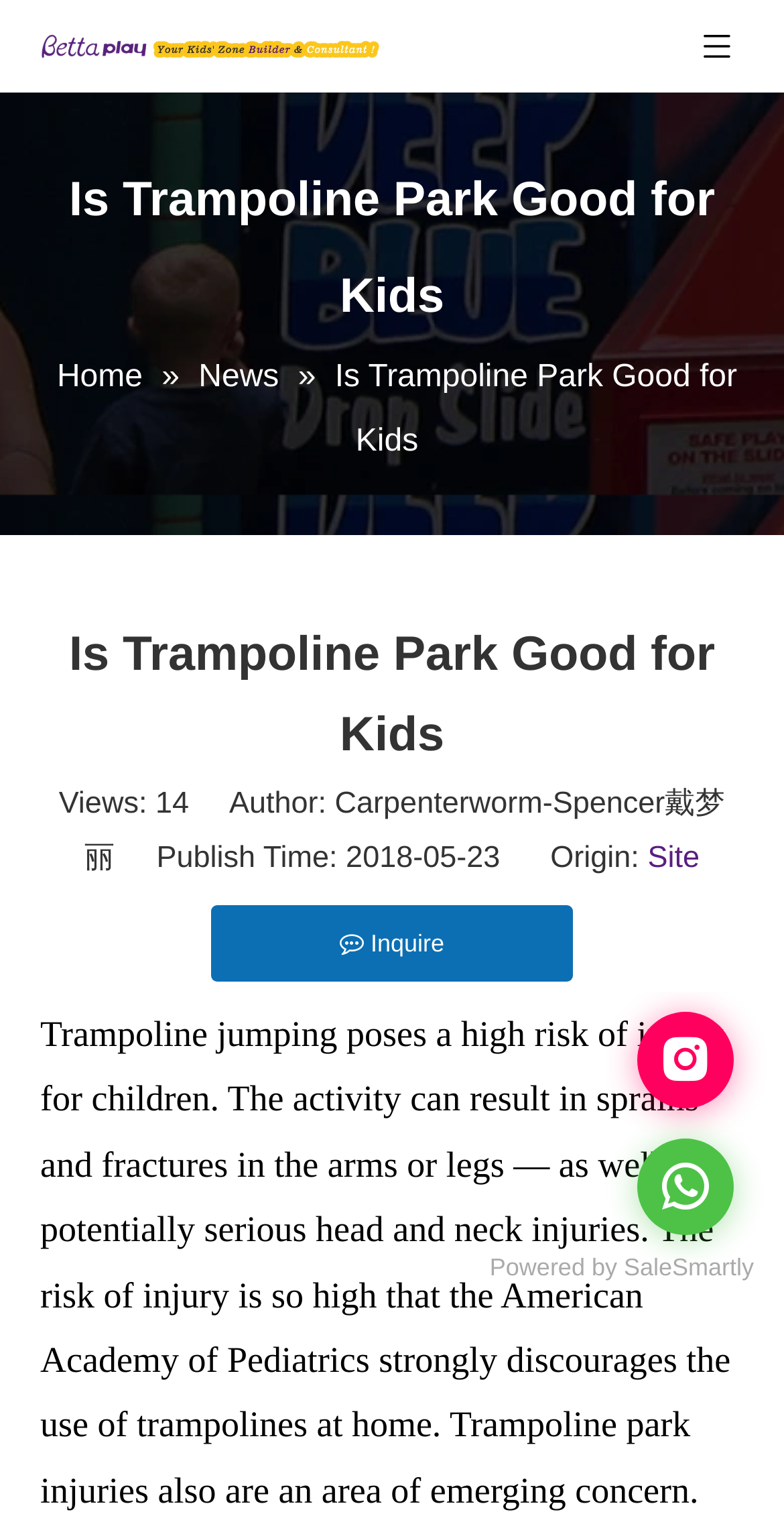Using the information shown in the image, answer the question with as much detail as possible: What is the view count of this article?

The view count of this article is 14, which is indicated by the 'Views:' text followed by the number 14 on the webpage.